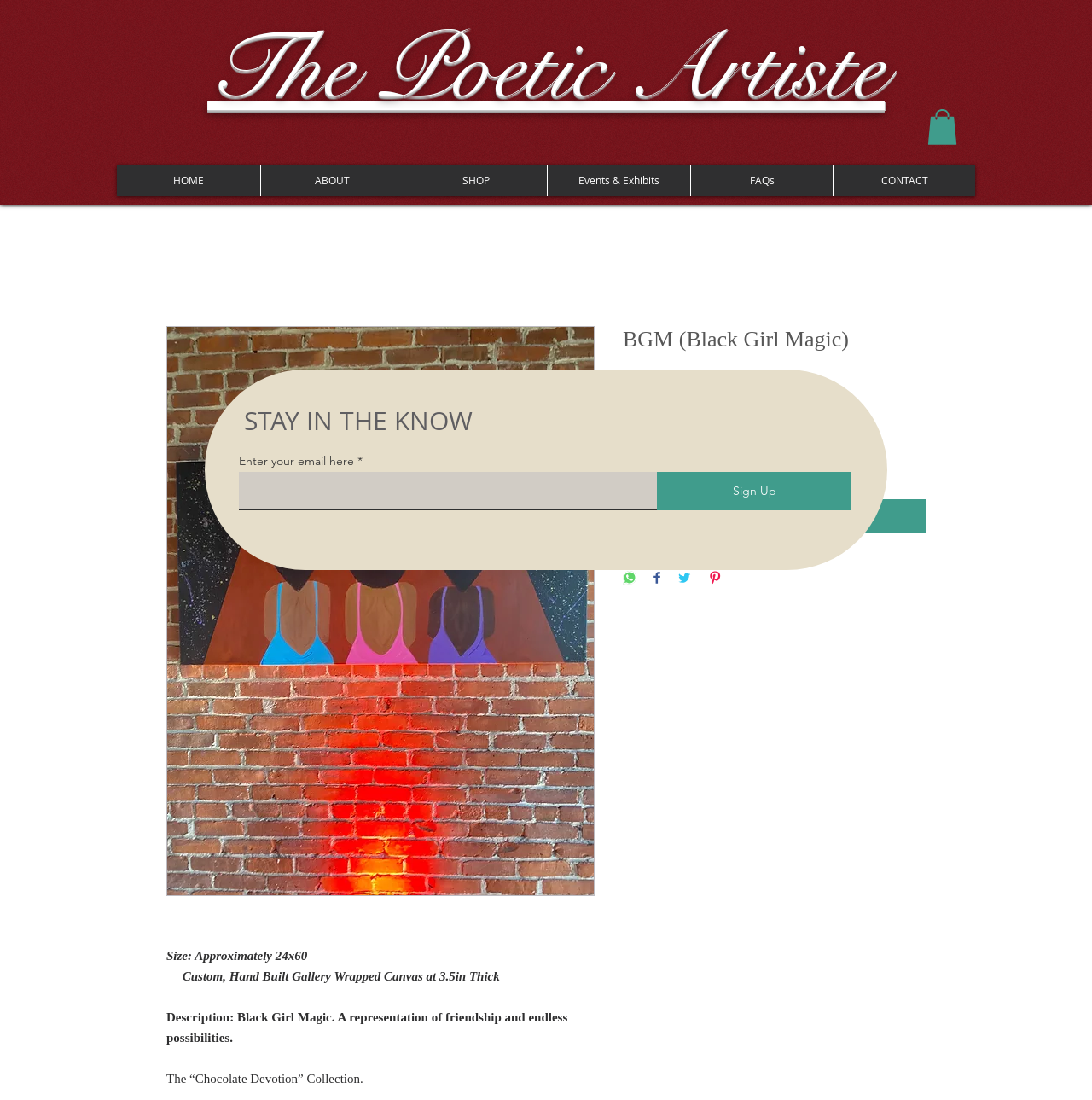Find the bounding box coordinates of the UI element according to this description: "FAQs".

[0.632, 0.15, 0.762, 0.178]